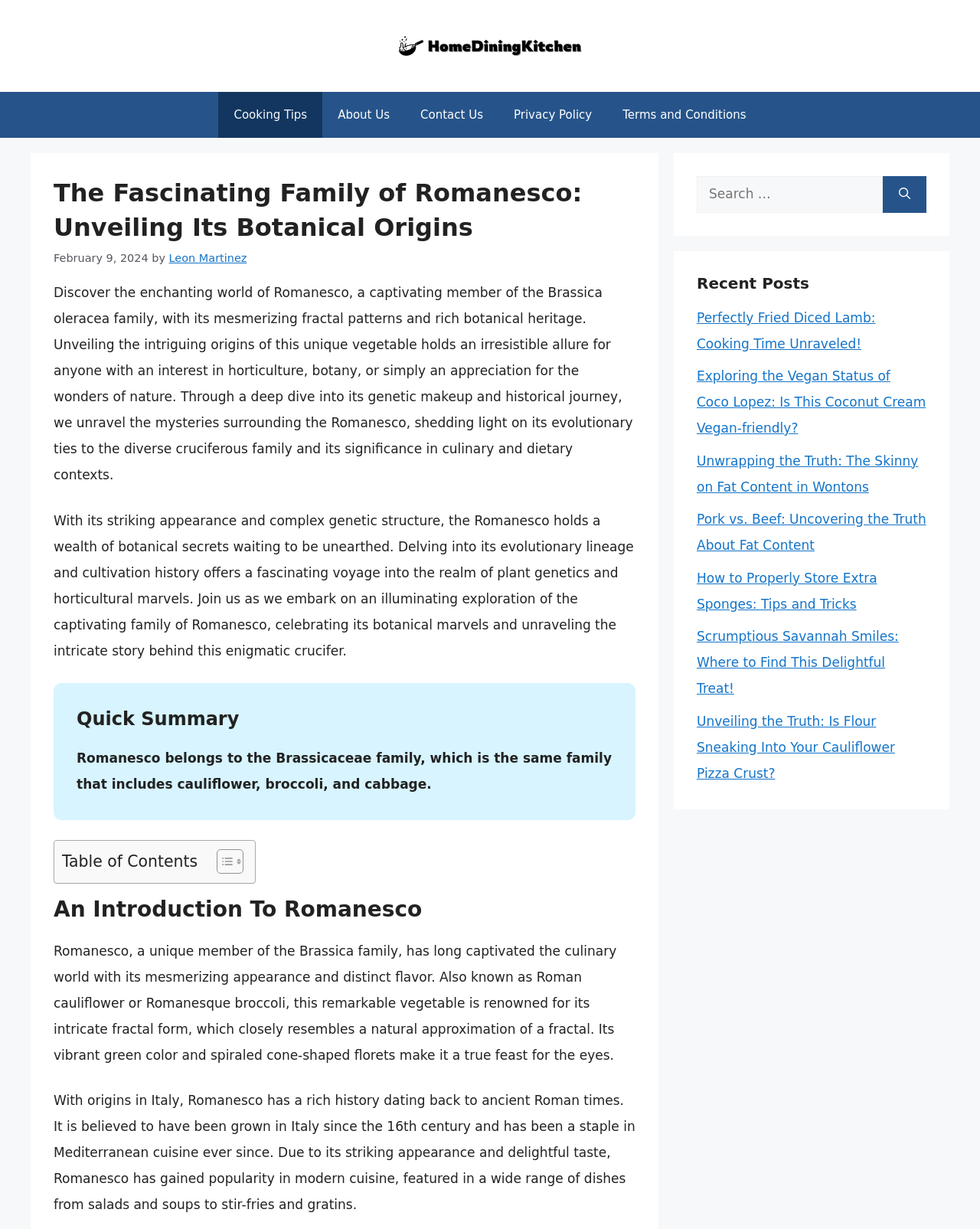Can you find and provide the main heading text of this webpage?

The Fascinating Family of Romanesco: Unveiling Its Botanical Origins